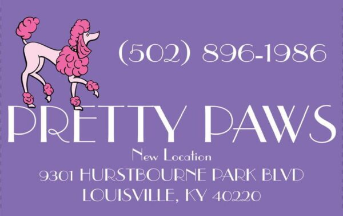What is the contact number of the dog grooming spa?
Refer to the image and give a detailed answer to the query.

The image provides a contact number, (502) 896-1986, inviting pet owners to reach out for appointments or inquiries.